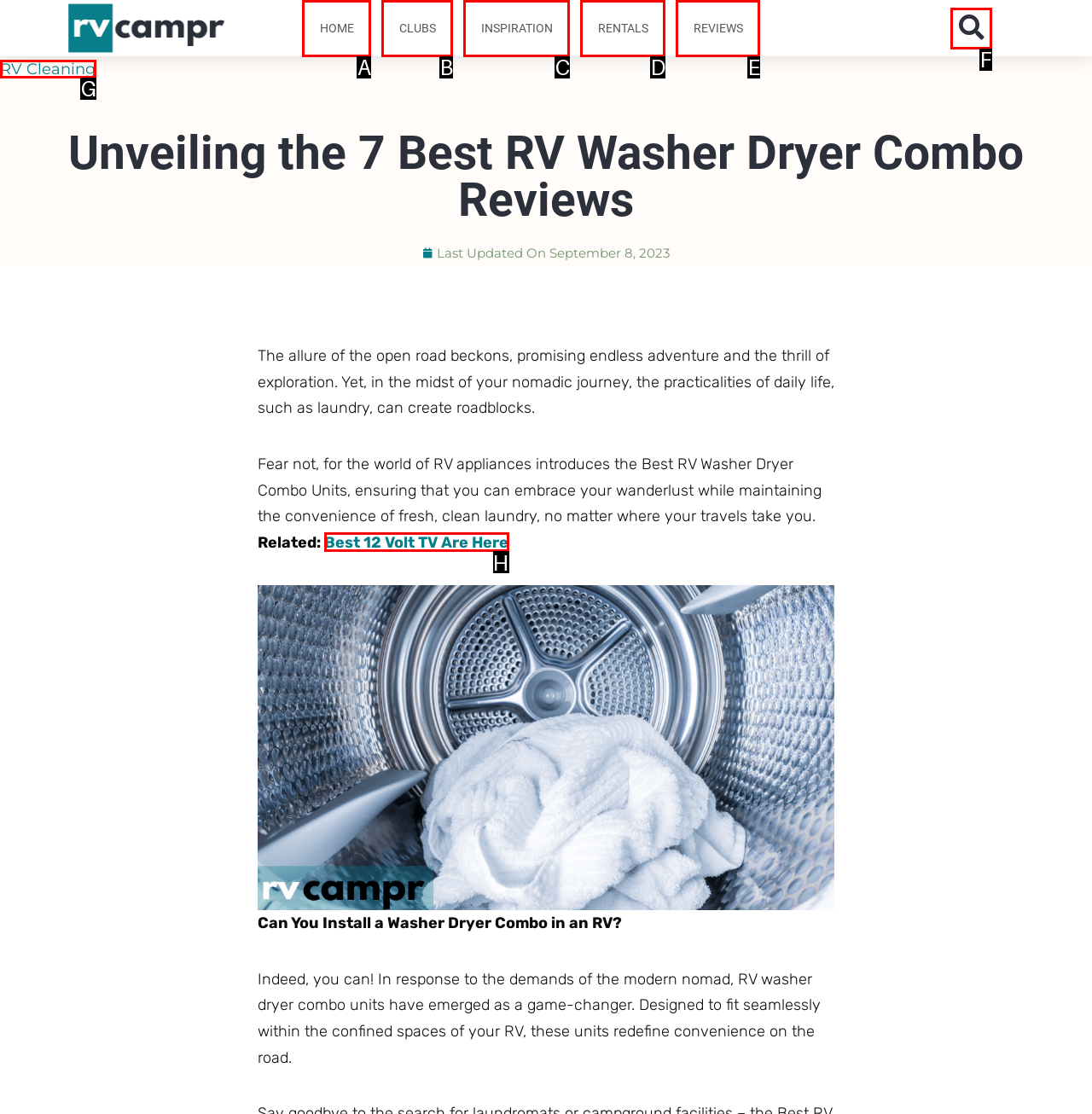Specify which HTML element I should click to complete this instruction: Click the 'RV Cleaning' link Answer with the letter of the relevant option.

G